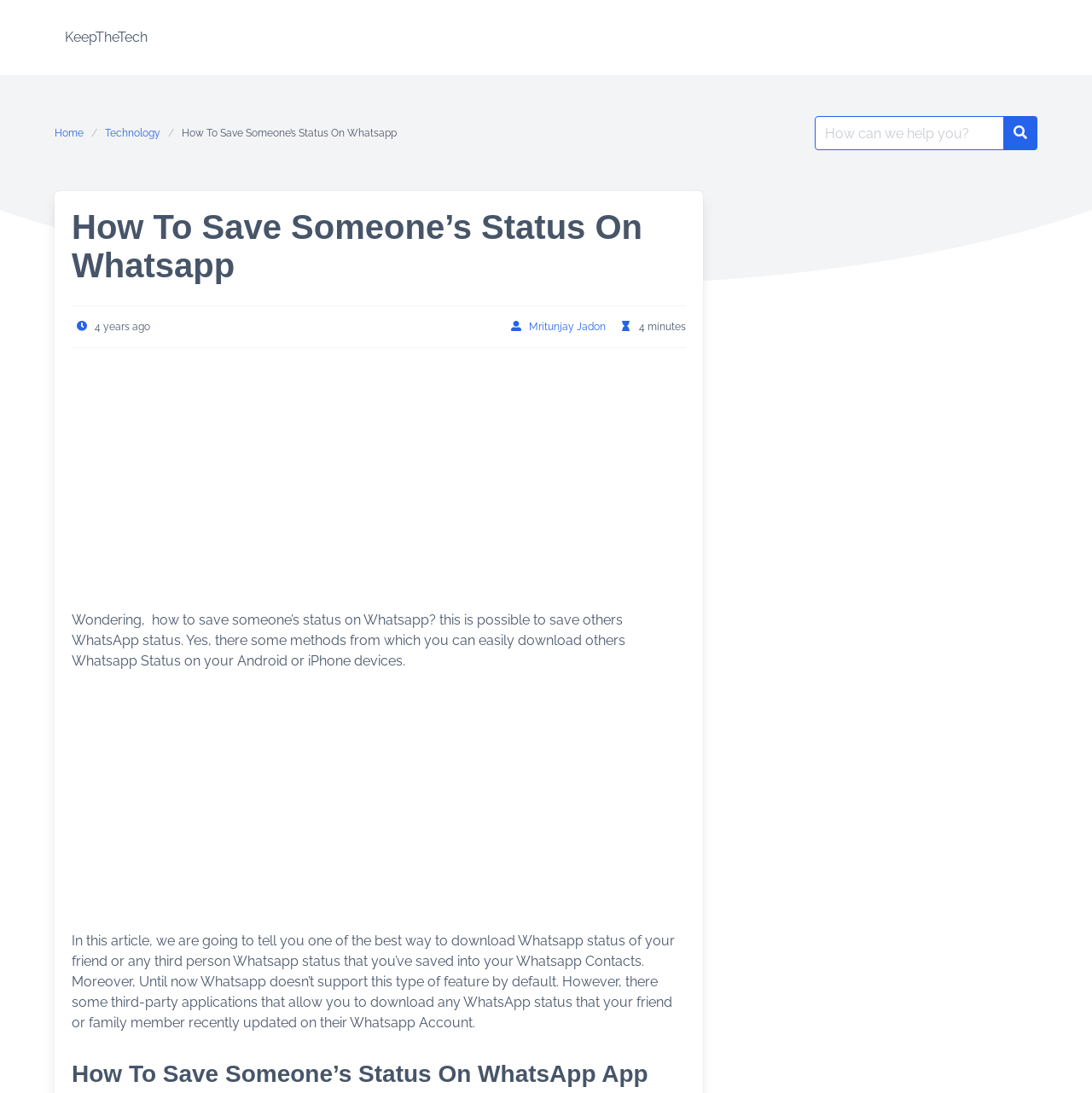Using the description "Mritunjay Jadon", locate and provide the bounding box of the UI element.

[0.484, 0.294, 0.555, 0.304]